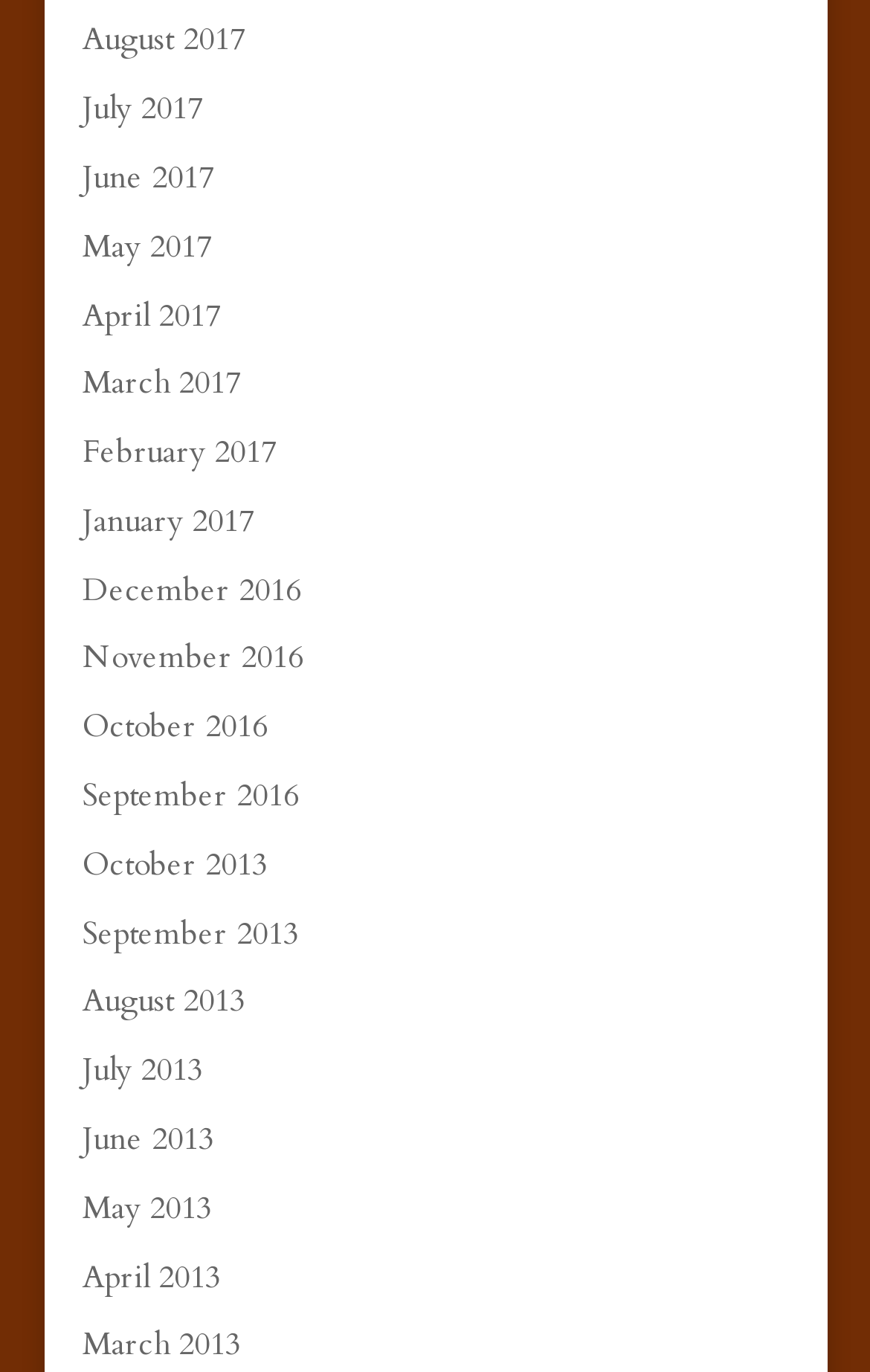How many months are listed in 2017?
Could you answer the question in a detailed manner, providing as much information as possible?

I counted the number of links with '2017' in their text and found that there are 12 months listed in 2017, from January to December.